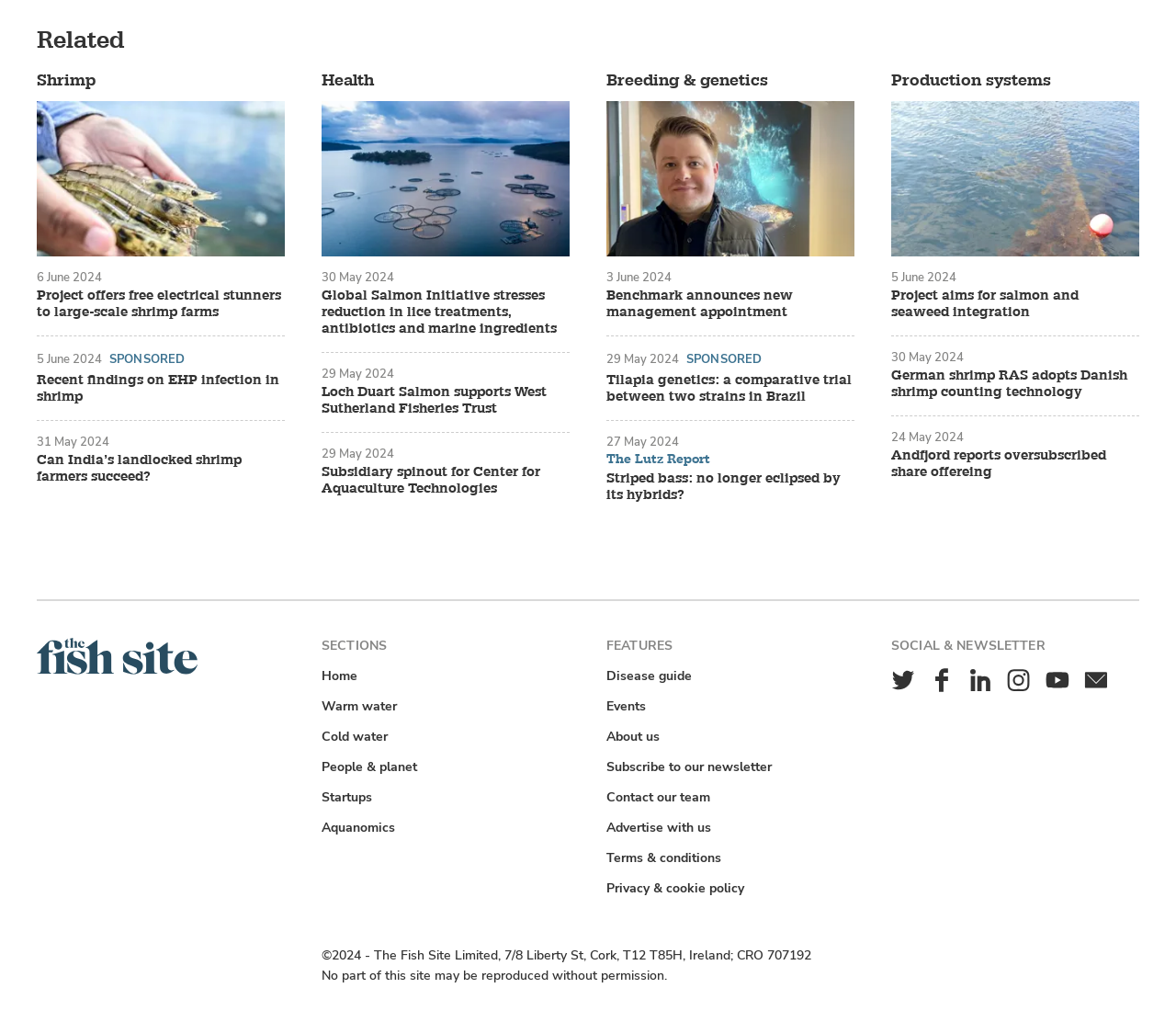Find the bounding box coordinates of the clickable area required to complete the following action: "Enter search query".

None